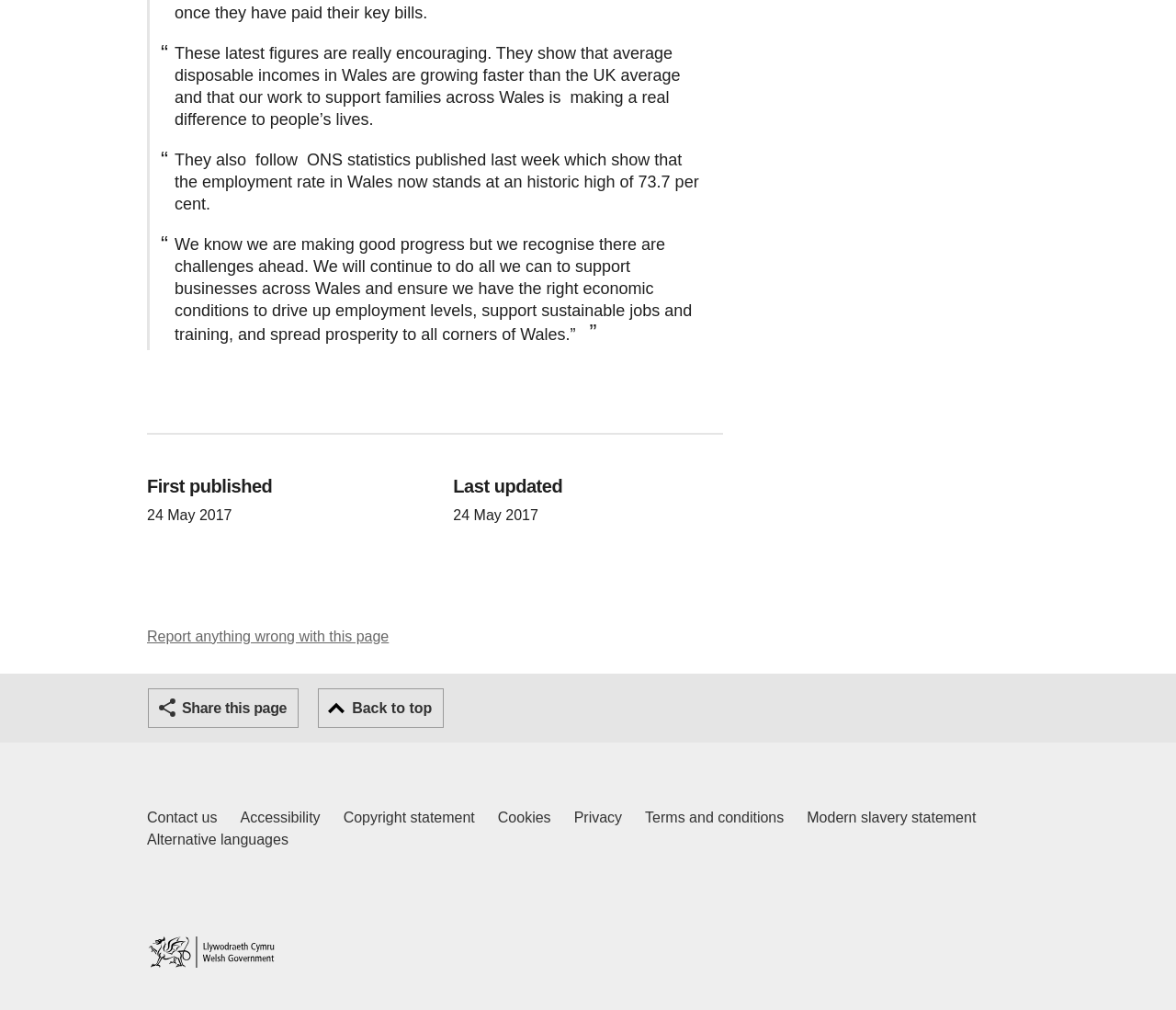Determine the bounding box coordinates of the element that should be clicked to execute the following command: "Go to home page".

[0.125, 0.927, 0.234, 0.958]